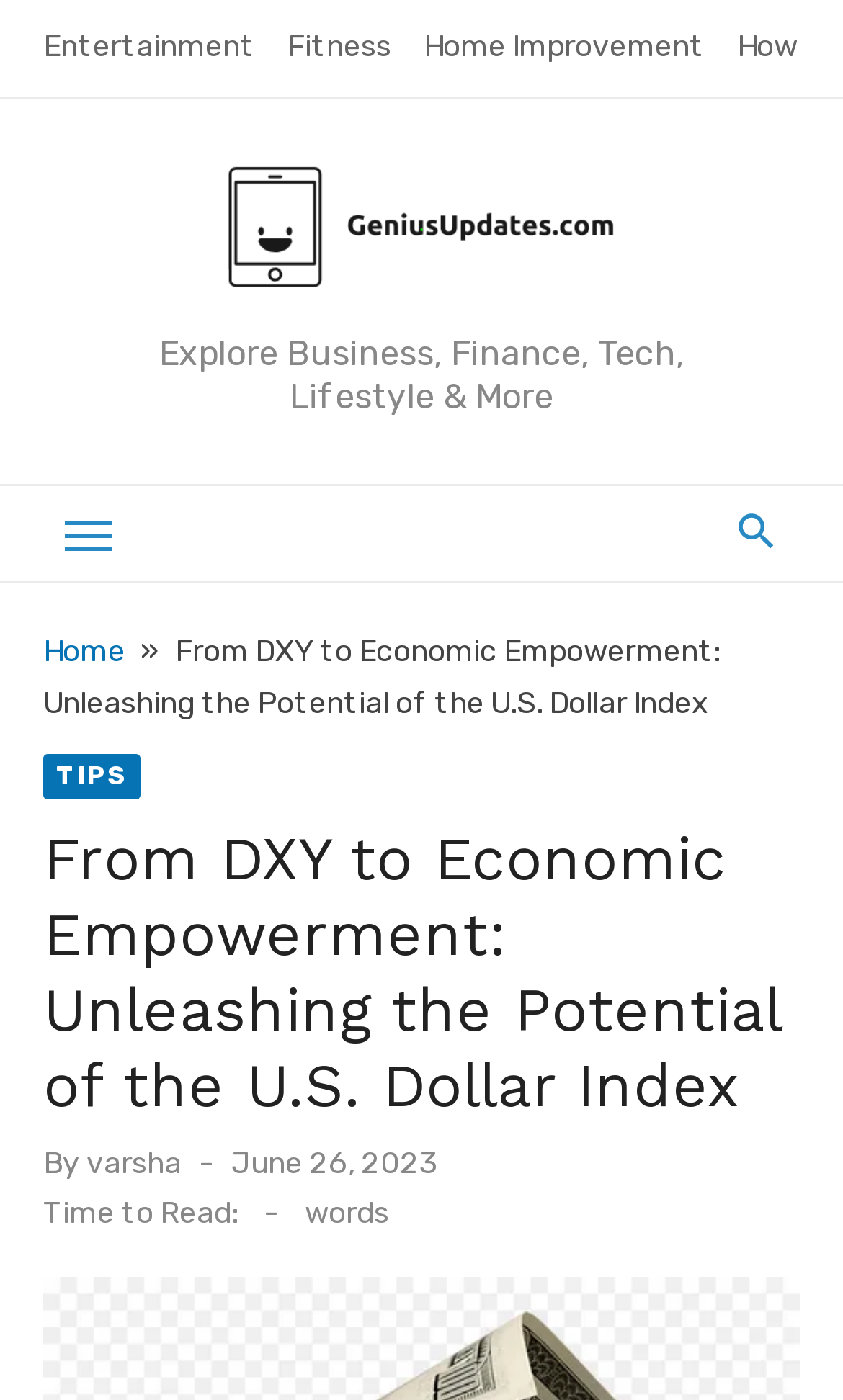Locate and extract the headline of this webpage.

From DXY to Economic Empowerment: Unleashing the Potential of the U.S. Dollar Index